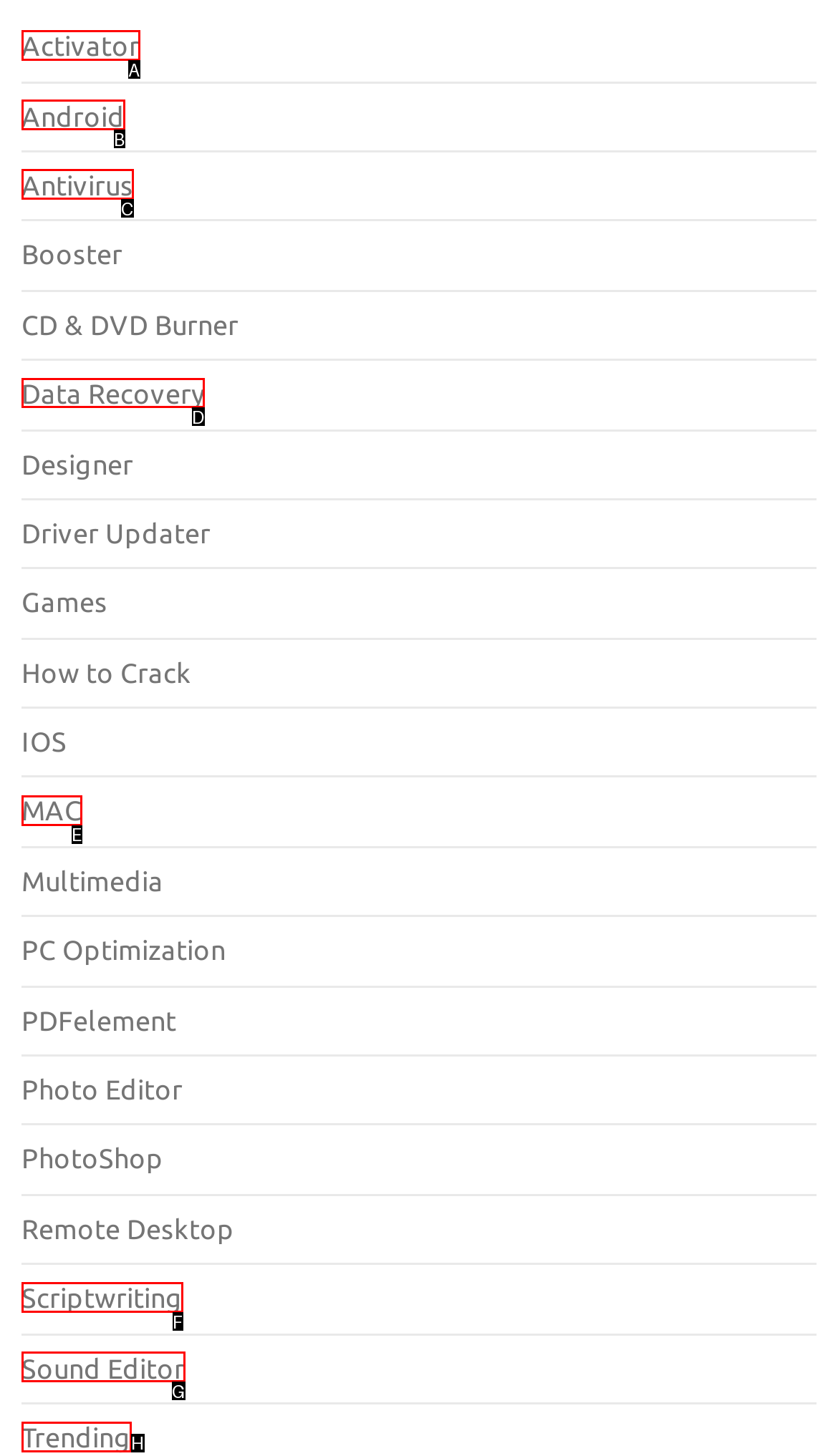Which letter corresponds to the correct option to complete the task: Open the Data Recovery page?
Answer with the letter of the chosen UI element.

D